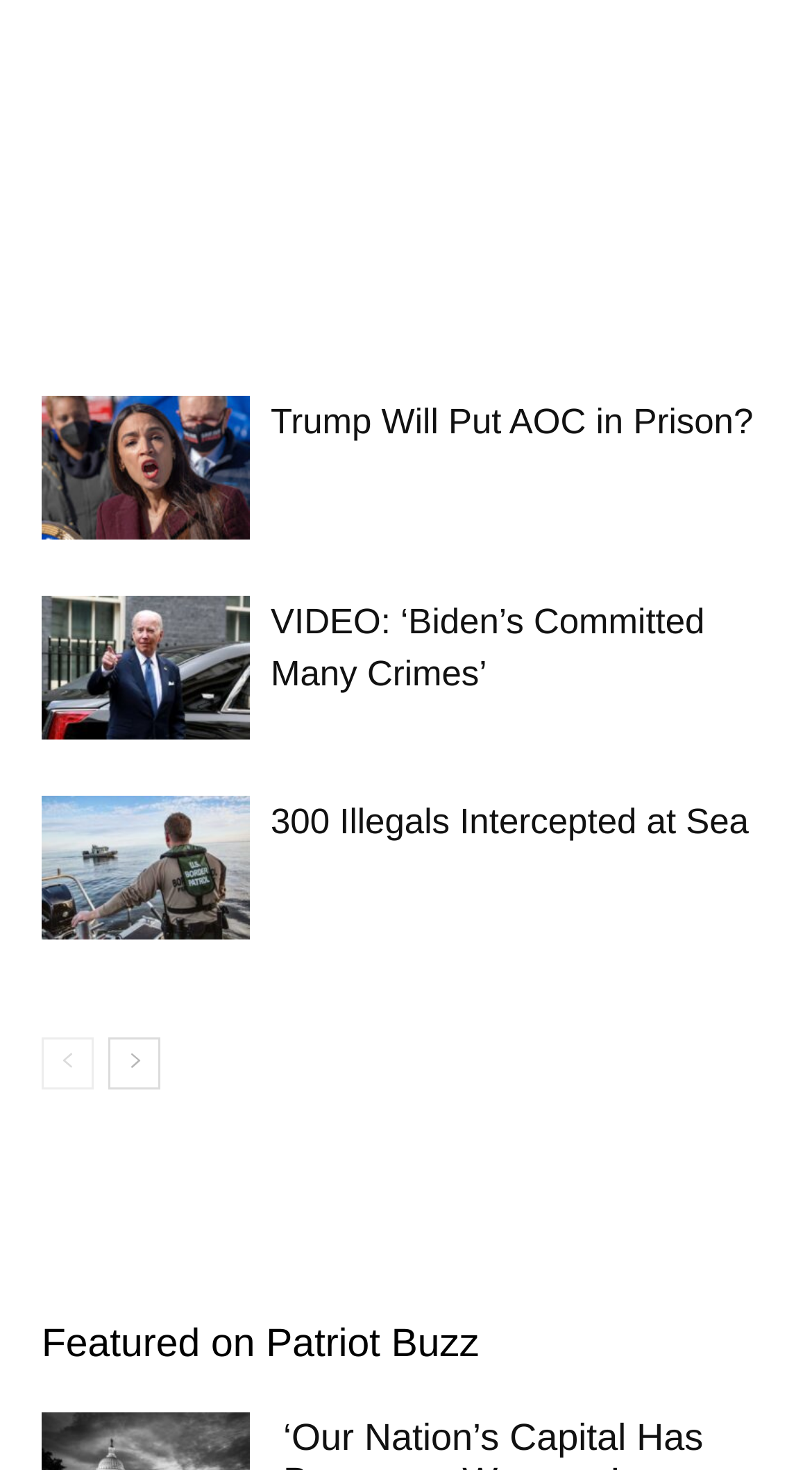What type of content is on this webpage?
Based on the visual content, answer with a single word or a brief phrase.

News articles